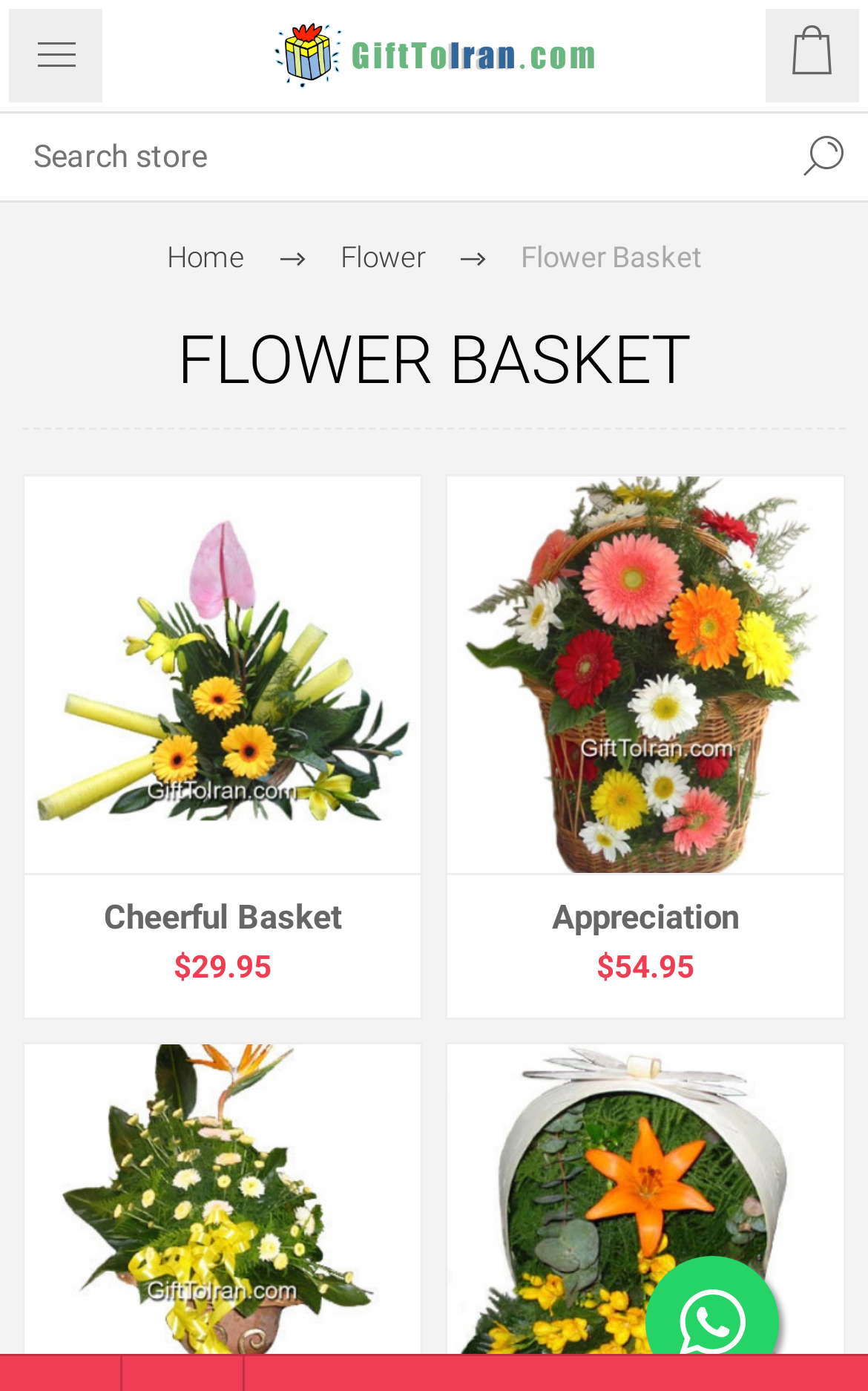Please locate the bounding box coordinates of the element that should be clicked to achieve the given instruction: "Go to the home page".

[0.192, 0.16, 0.282, 0.211]